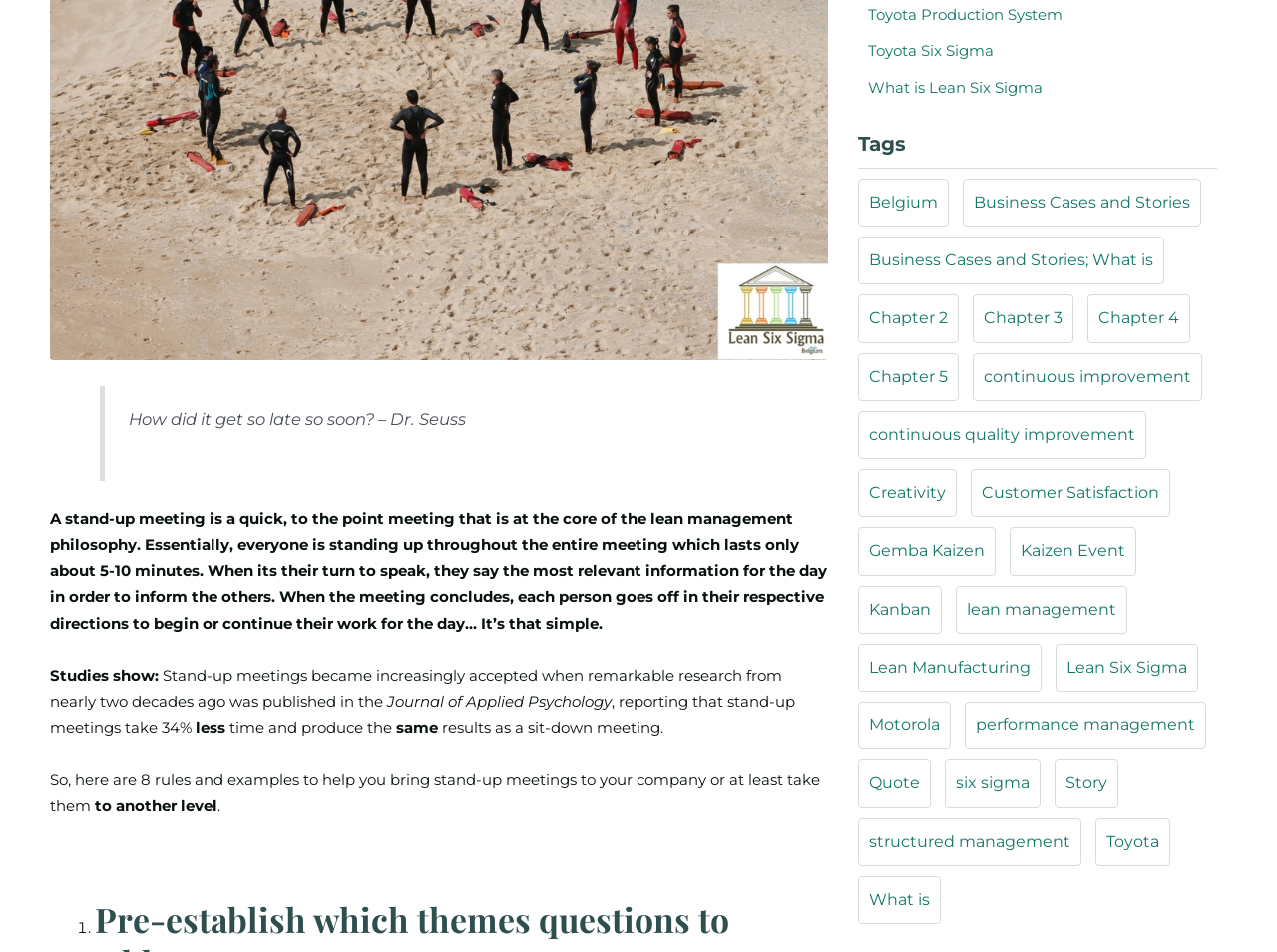How much time do stand-up meetings take compared to sit-down meetings?
Provide an in-depth and detailed explanation in response to the question.

According to the webpage, studies show that stand-up meetings take 34% less time and produce the same results as a sit-down meeting.